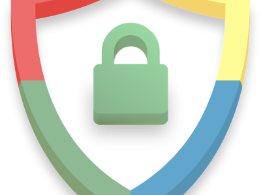Carefully observe the image and respond to the question with a detailed answer:
What does the shield emblem represent?

The stylized shield emblem in the image represents security and protection, conveying a sense of trustworthiness and the importance of safeguarding online content.